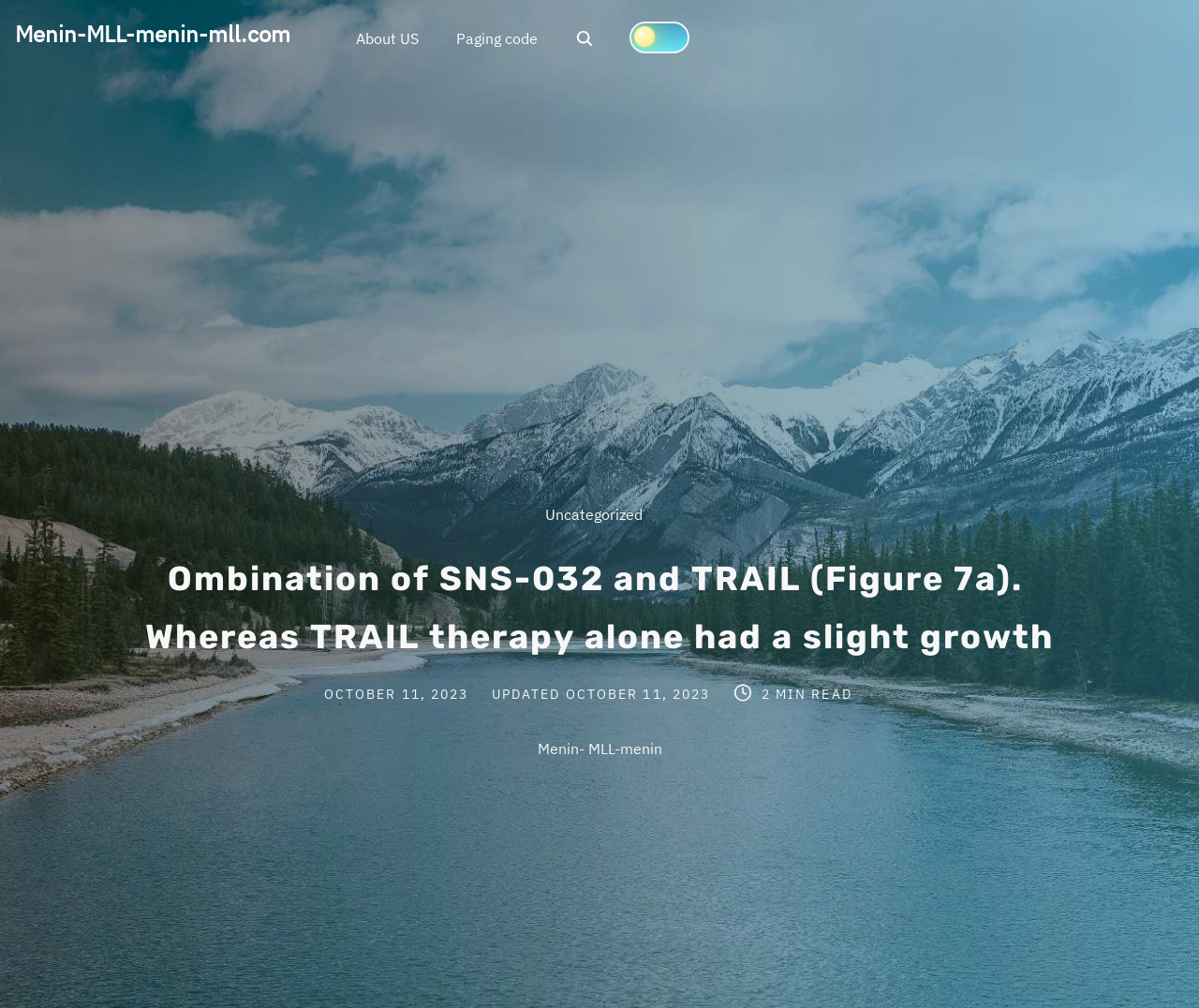Kindly determine the bounding box coordinates for the clickable area to achieve the given instruction: "Search for something".

[0.464, 0.007, 0.513, 0.072]